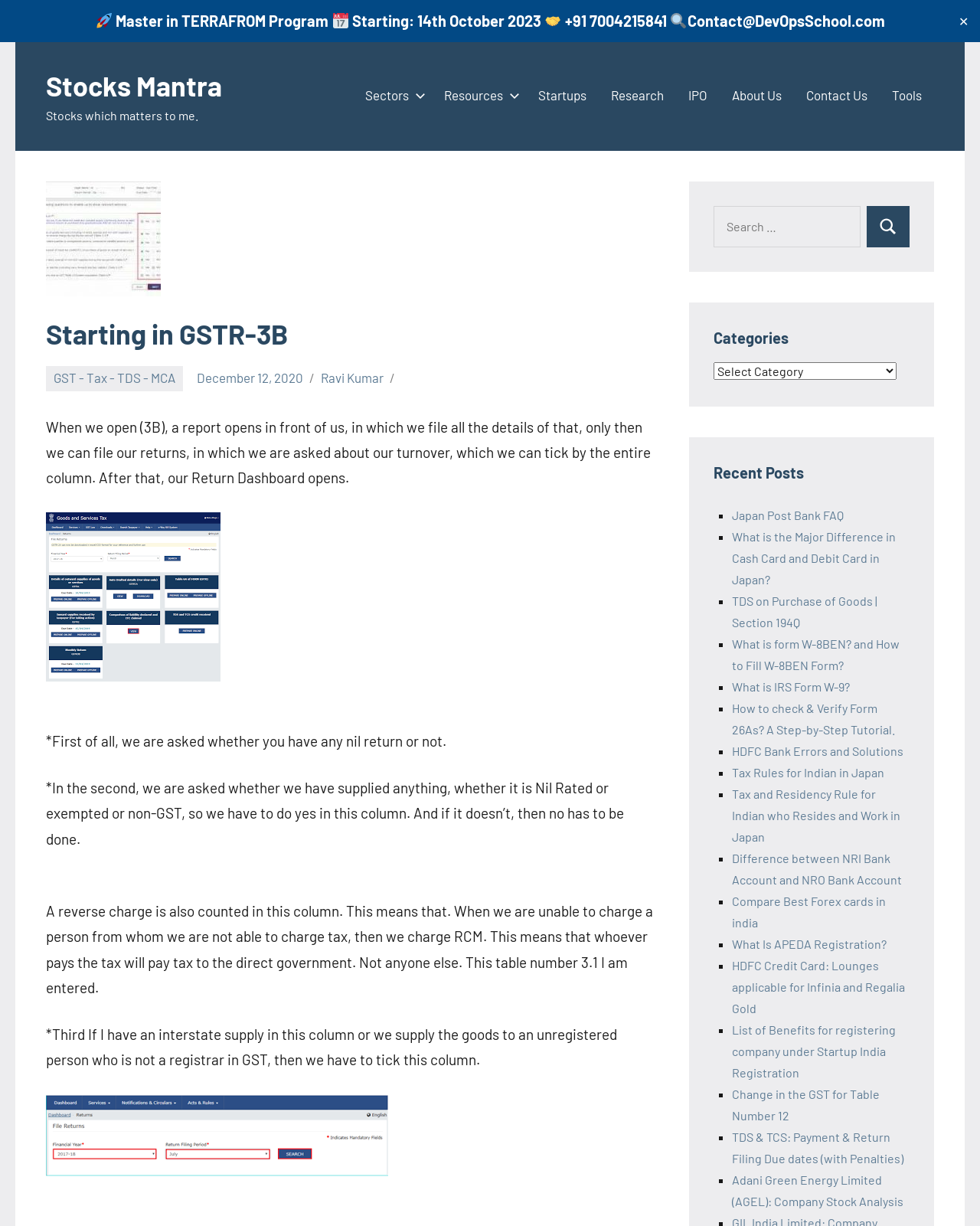Identify the bounding box of the UI component described as: "Japan Post Bank FAQ".

[0.747, 0.414, 0.861, 0.426]